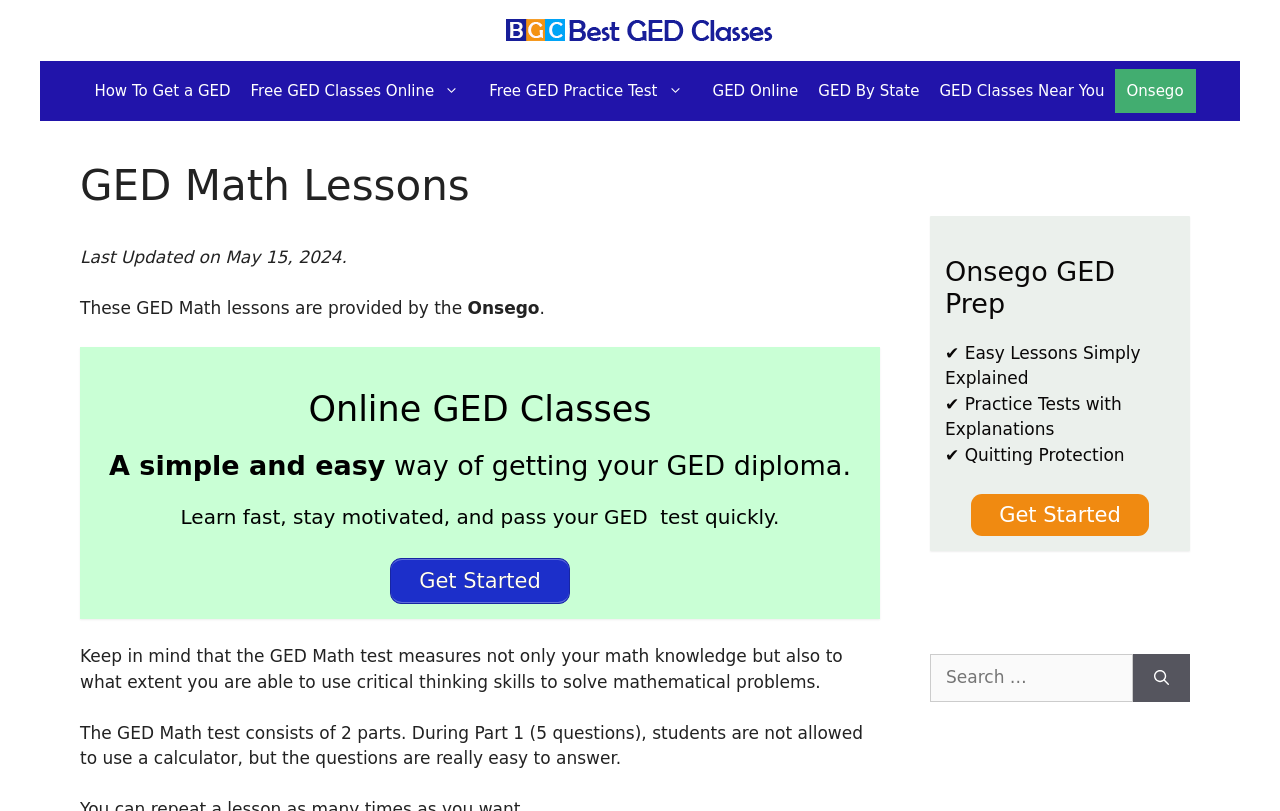Pinpoint the bounding box coordinates of the clickable area necessary to execute the following instruction: "Learn more about 'GED By State'". The coordinates should be given as four float numbers between 0 and 1, namely [left, top, right, bottom].

[0.632, 0.075, 0.726, 0.149]